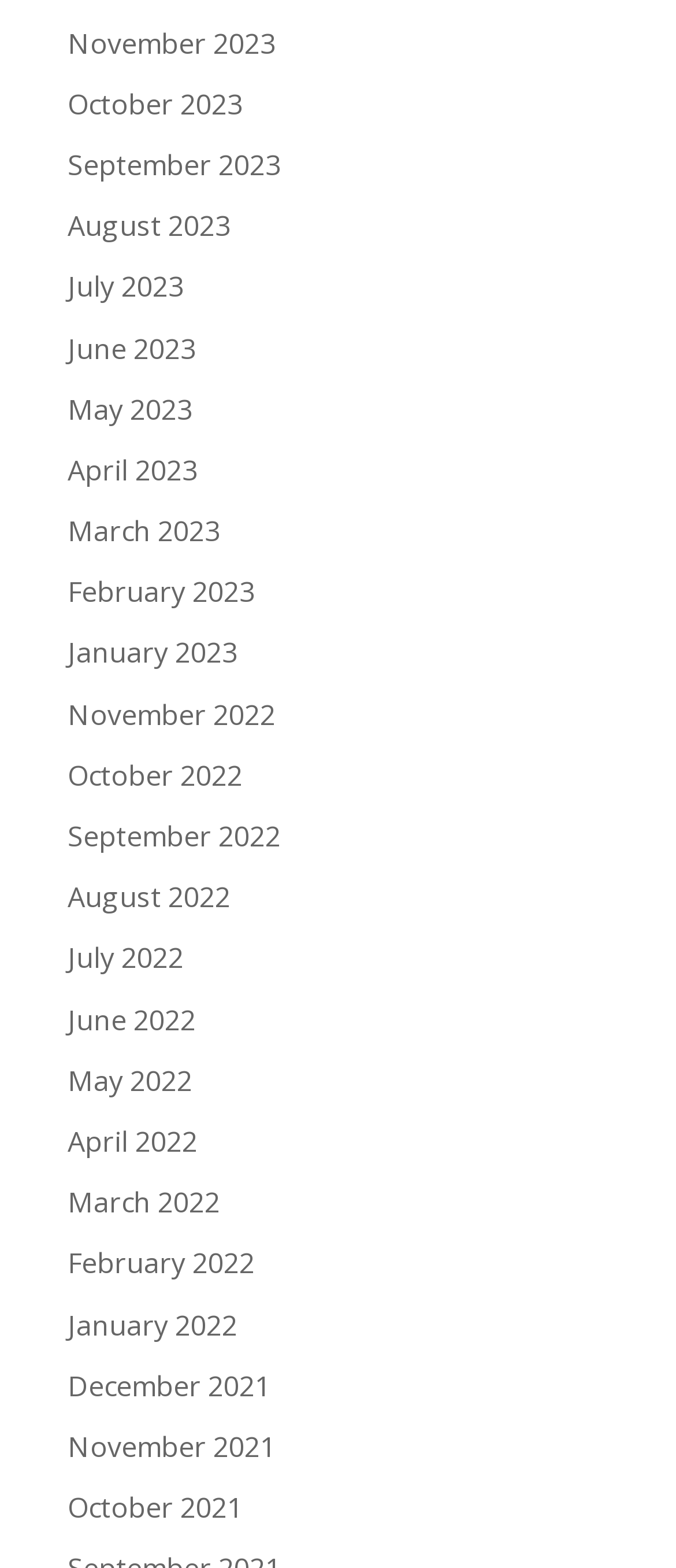Provide the bounding box coordinates of the UI element this sentence describes: "May 2022".

[0.1, 0.677, 0.285, 0.701]